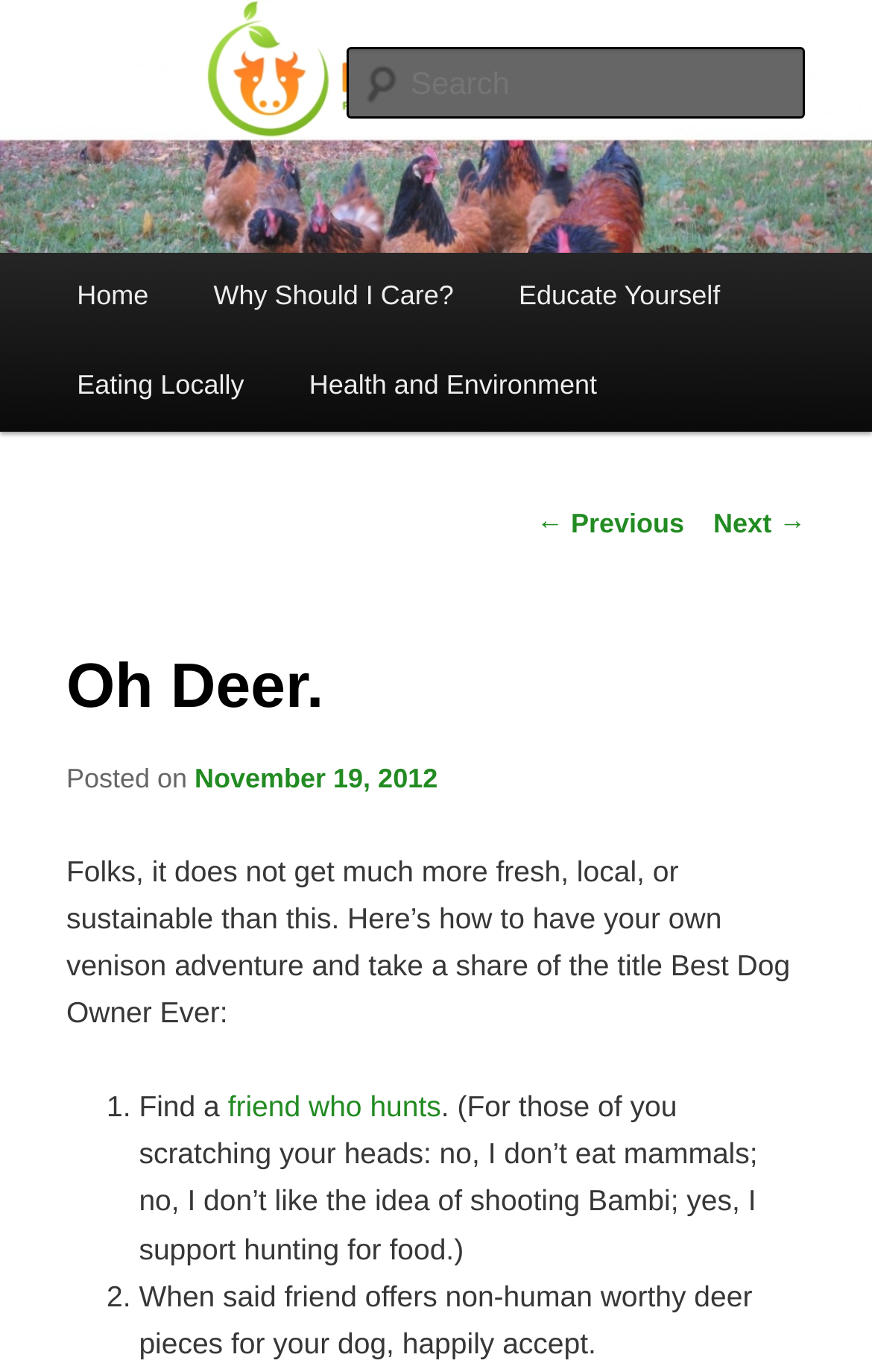Could you find the bounding box coordinates of the clickable area to complete this instruction: "Read the previous post"?

[0.615, 0.369, 0.785, 0.392]